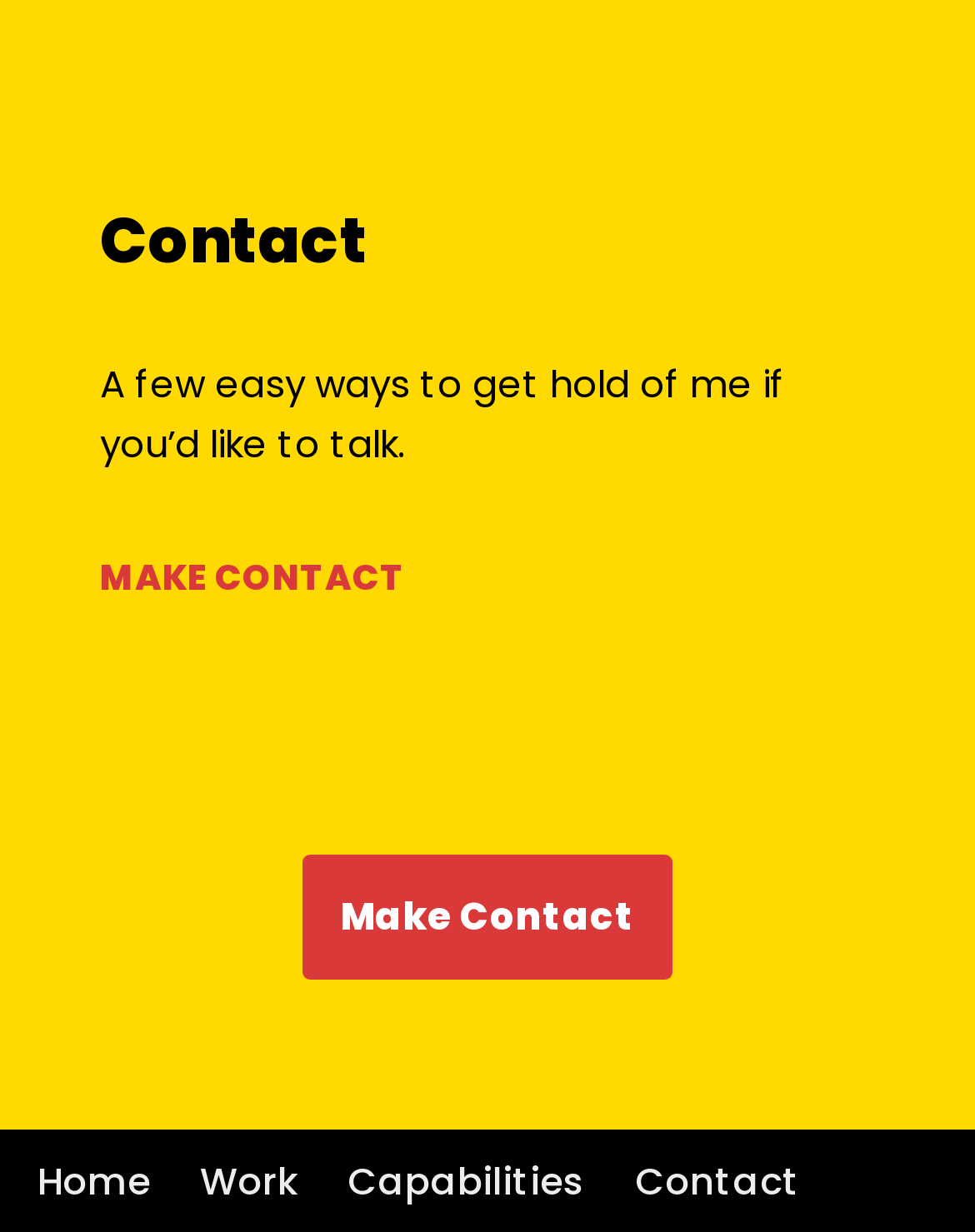How many links are there in the footer menu?
Could you answer the question in a detailed manner, providing as much information as possible?

The footer menu has 4 links, which are 'Home', 'Work', 'Capabilities', and 'Contact', as indicated by the navigation element with the text 'Footer Menu' and its child link elements.